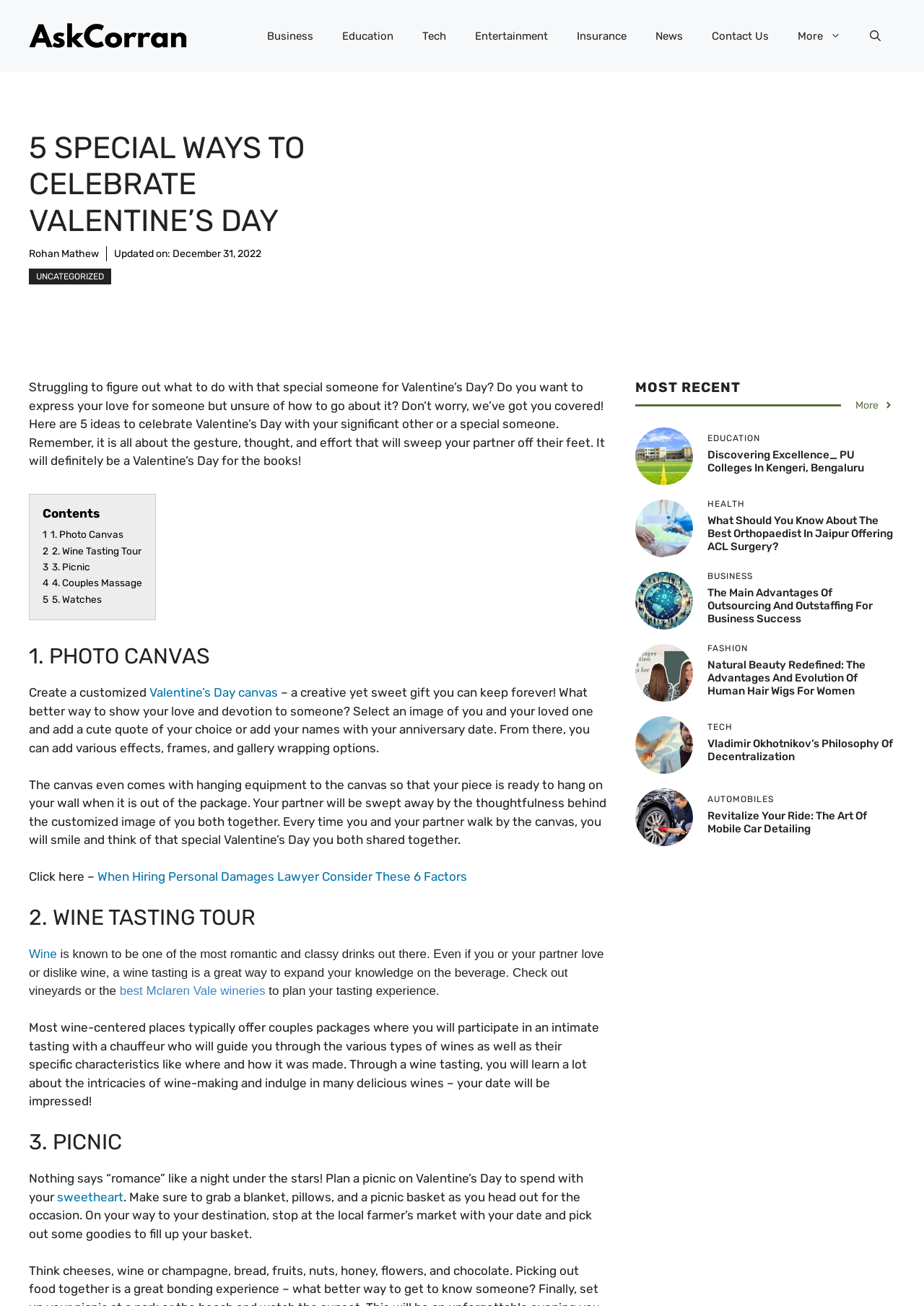Please identify the bounding box coordinates of the element on the webpage that should be clicked to follow this instruction: "Learn more about 'Wine Tasting Tour'". The bounding box coordinates should be given as four float numbers between 0 and 1, formatted as [left, top, right, bottom].

[0.046, 0.417, 0.153, 0.426]